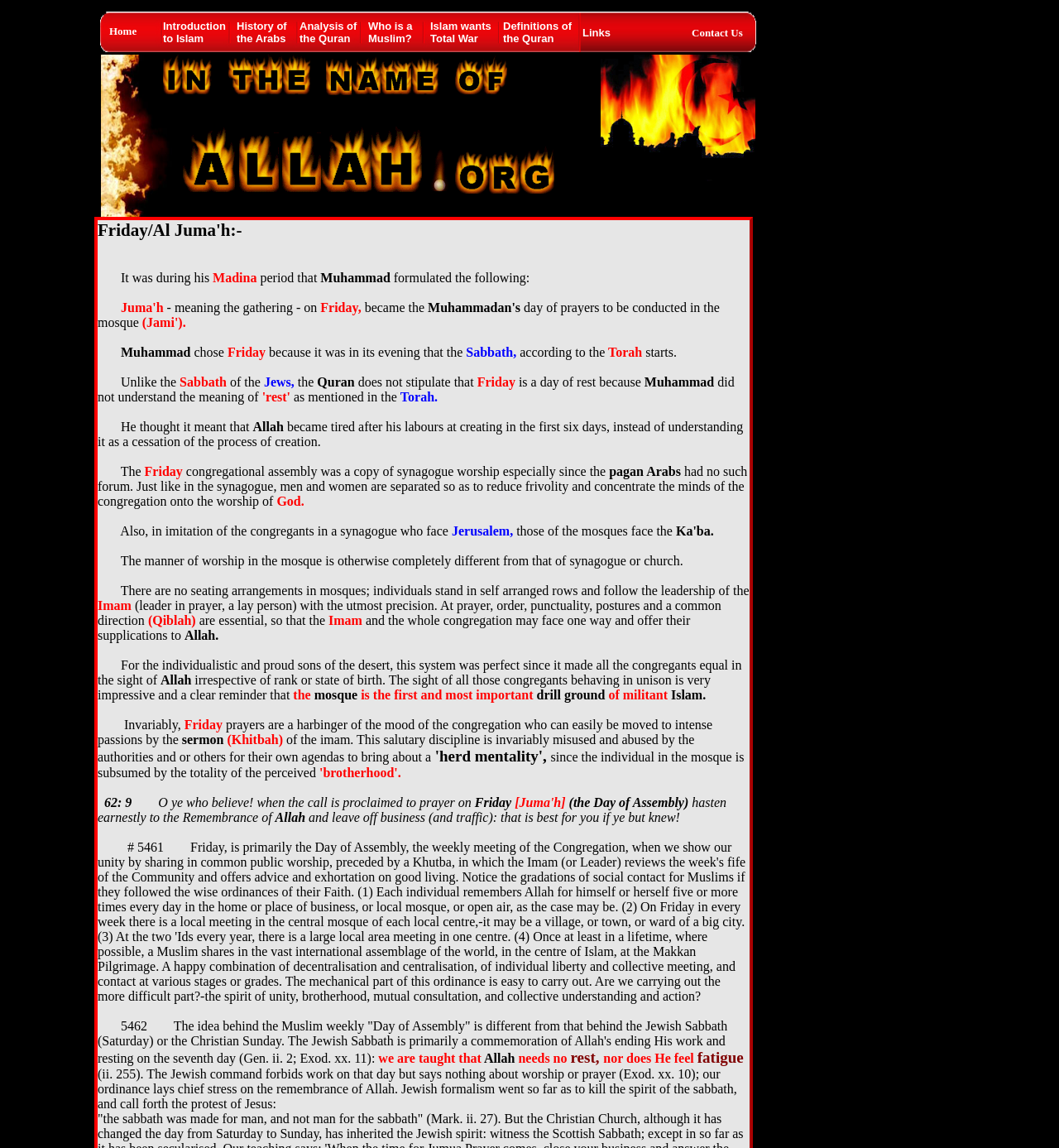Select the bounding box coordinates of the element I need to click to carry out the following instruction: "view the description of Muhammad's choice of Friday".

[0.114, 0.301, 0.18, 0.313]